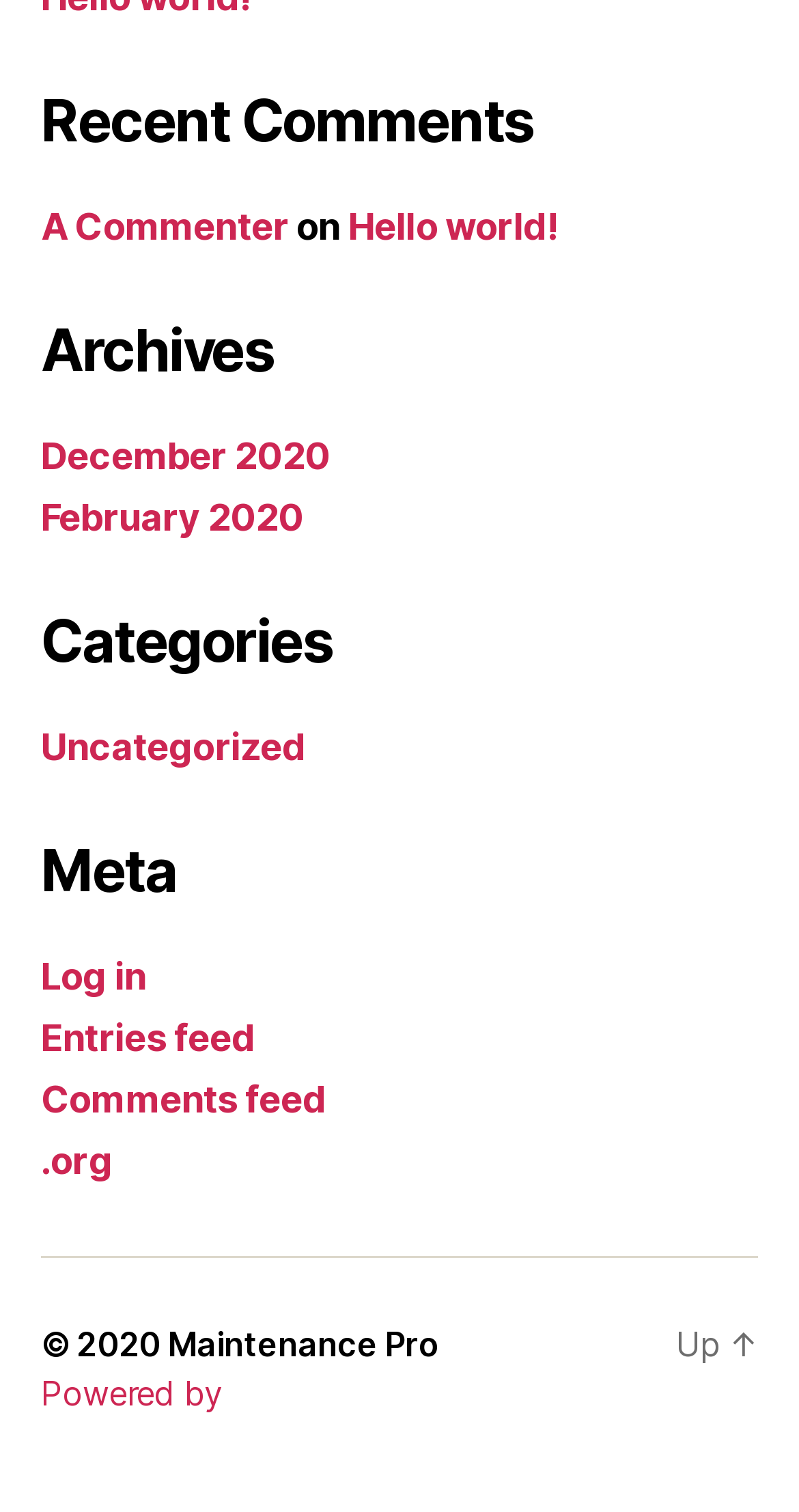By analyzing the image, answer the following question with a detailed response: How many feeds are listed under Meta?

I counted the number of links under the 'Meta' heading and found three feeds: 'Log in', 'Entries feed', and 'Comments feed'.